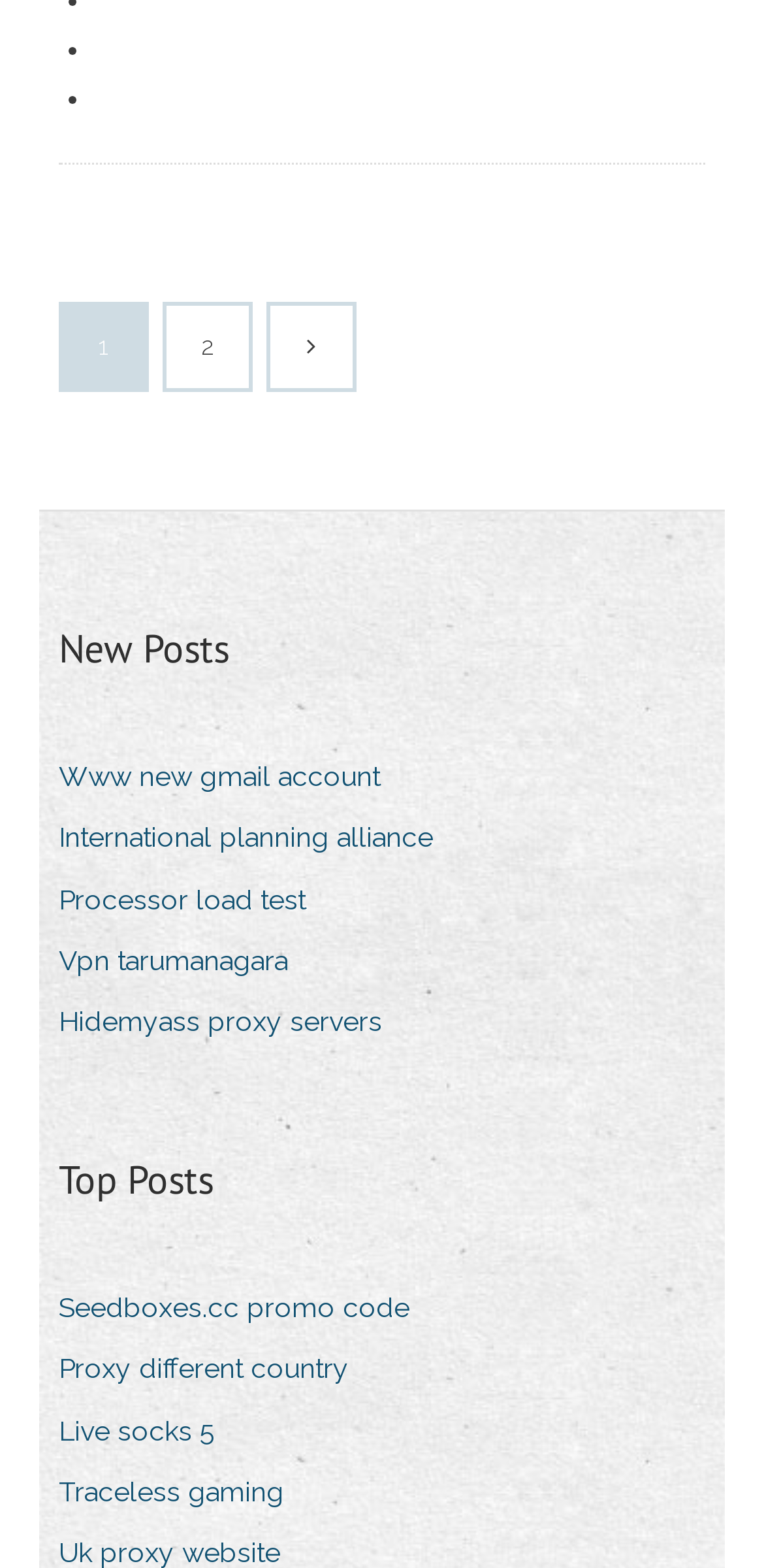Please determine the bounding box coordinates for the UI element described as: "7".

None